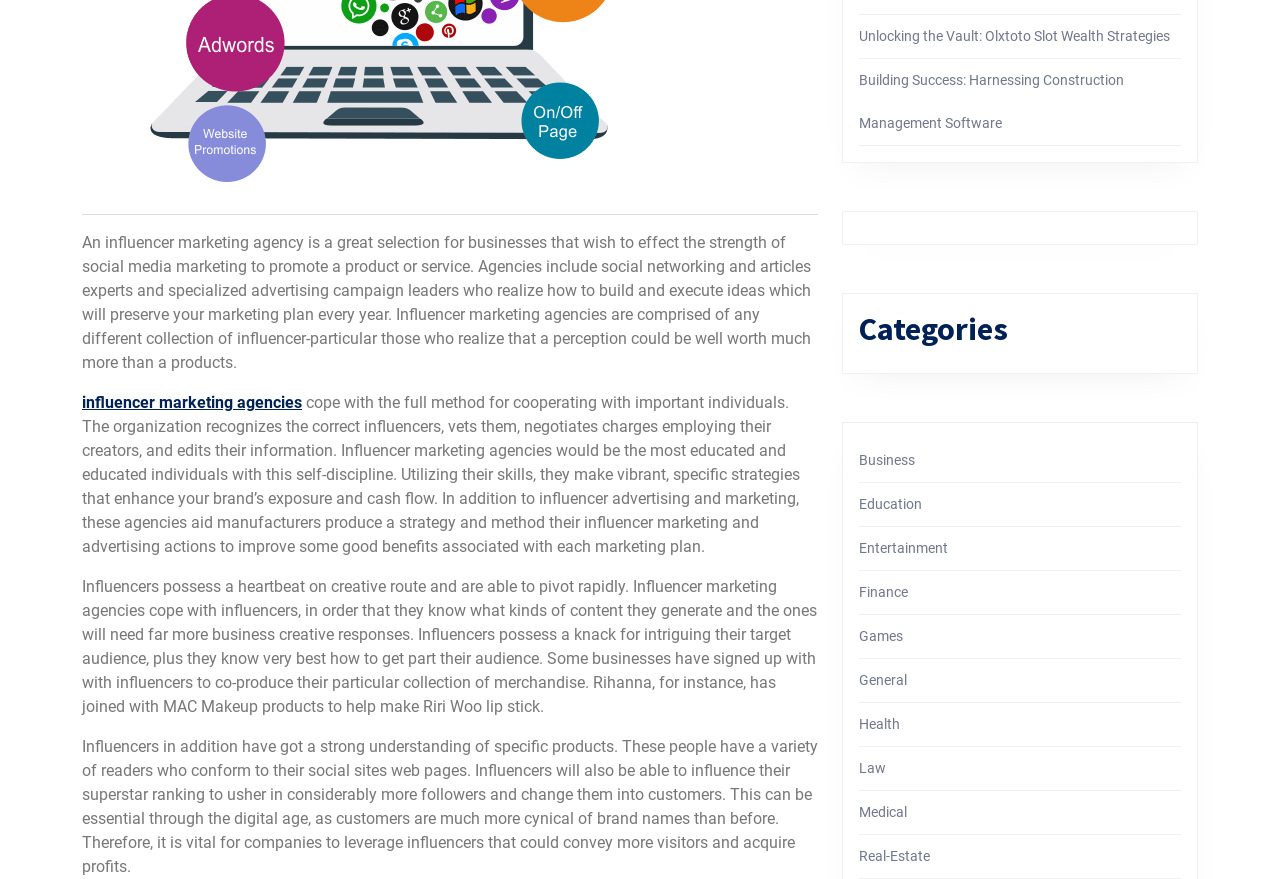Predict the bounding box of the UI element that fits this description: "Business".

[0.671, 0.514, 0.715, 0.532]